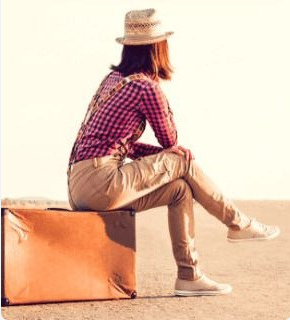Offer a detailed narrative of the image.

The image depicts a contemplative traveler sitting on a suitcase while gazing towards the horizon. Dressed in a stylish plaid shirt and beige cargo pants, the individual exudes a casual yet fashionable vibe. A straw hat adds a touch of bohemian flair, suggesting a carefree attitude and a spirit of adventure. The warm tones in the image create a serene atmosphere, enhancing the feeling of anticipation and exploration. This scene captures the essence of embarking on a journey, inviting viewers to reflect on their own travel aspirations and personal growth.